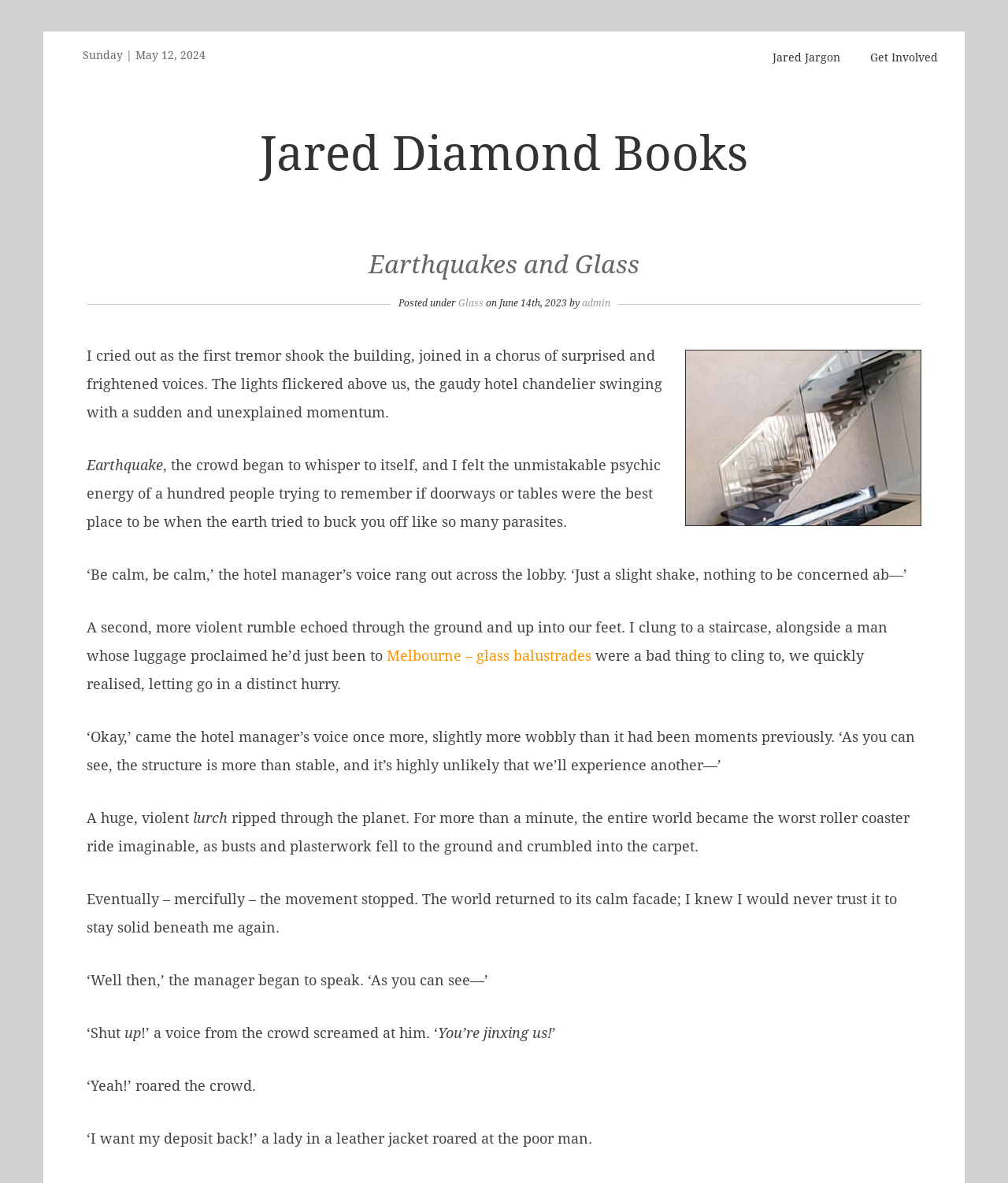What is the topic of the post?
Using the visual information from the image, give a one-word or short-phrase answer.

Earthquake